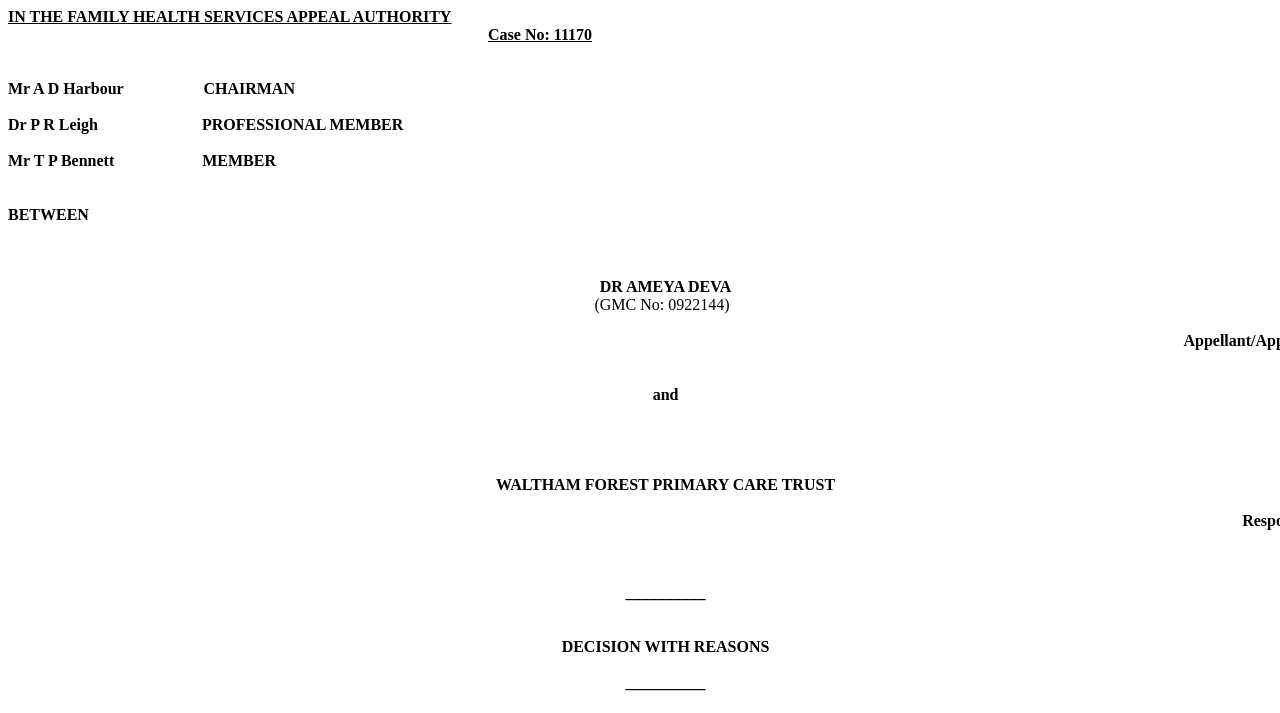Who is the chairman?
Provide a thorough and detailed answer to the question.

The chairman's name is mentioned in the text 'Mr A D Harbour' which is followed by the title 'CHAIRMAN'.